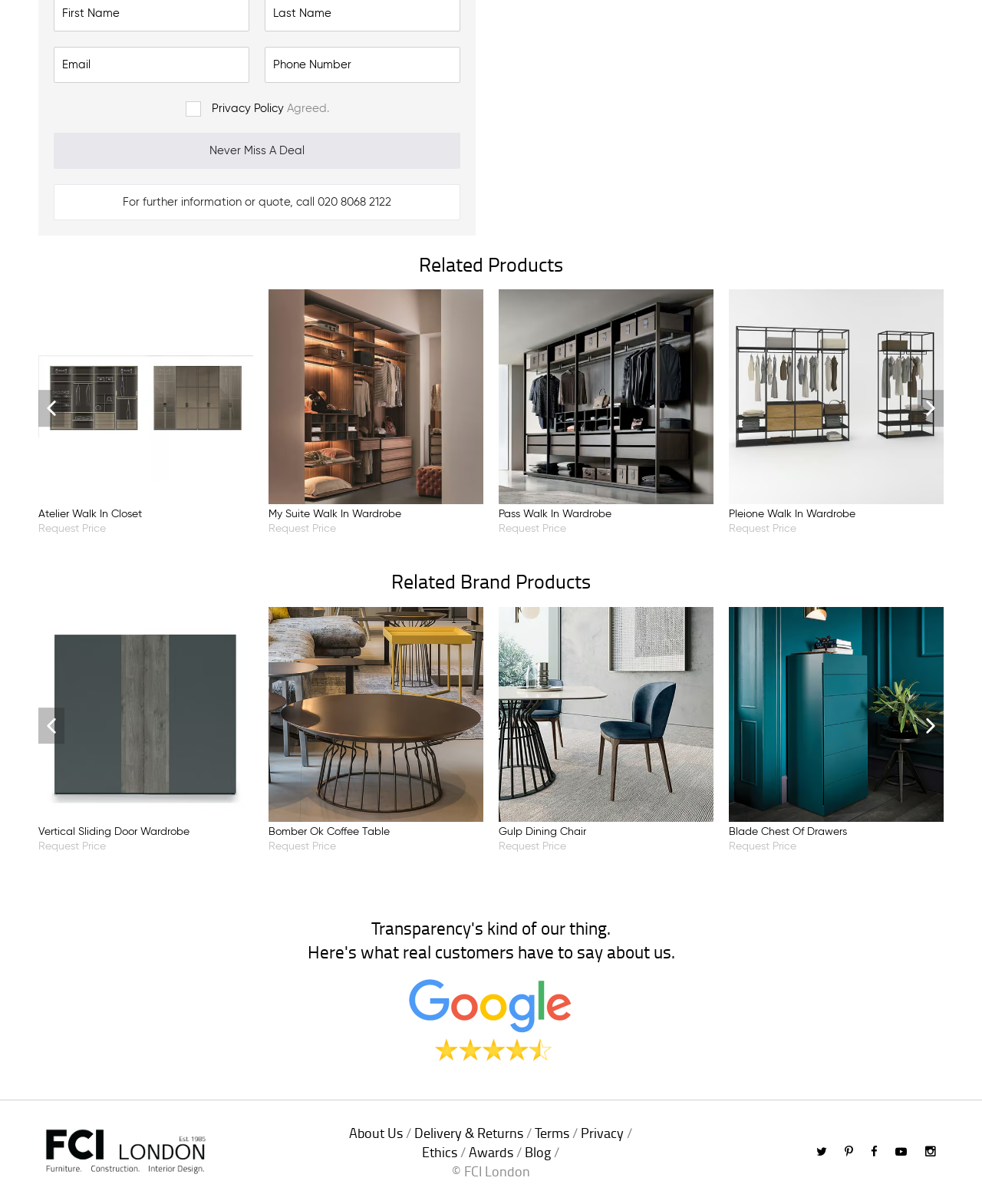Find the bounding box coordinates corresponding to the UI element with the description: "Gulp Dining Chair Request Price". The coordinates should be formatted as [left, top, right, bottom], with values as floats between 0 and 1.

[0.508, 0.672, 0.727, 0.71]